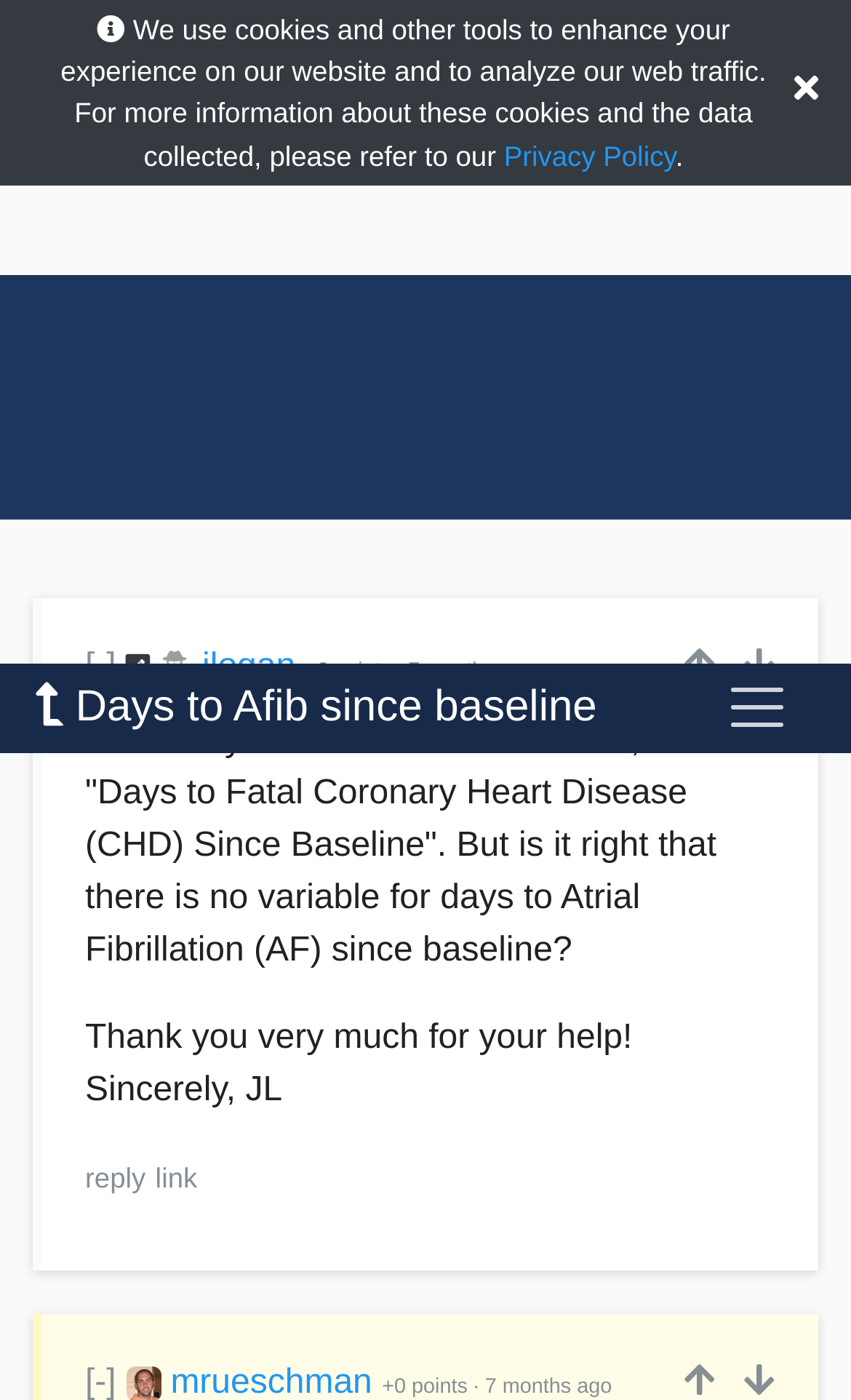Give a concise answer of one word or phrase to the question: 
How long ago was the reply made?

7 months ago